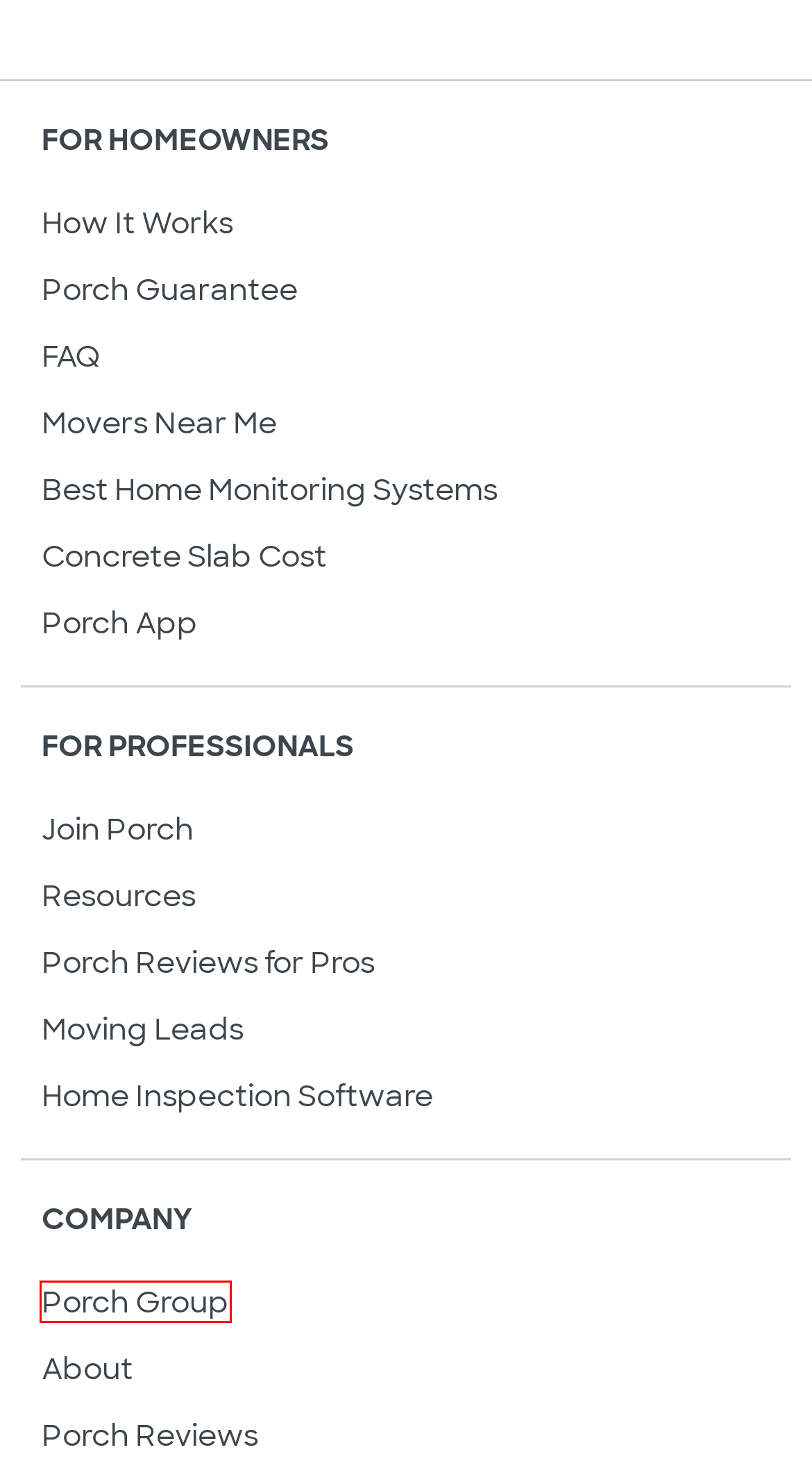Given a webpage screenshot with a red bounding box around a UI element, choose the webpage description that best matches the new webpage after clicking the element within the bounding box. Here are the candidates:
A. Porch Group
B. Porch Company Story — Porch Group
C. Porch | The app for your home
D. Porch.com Reviews from Users | Porch
E. Porch | FAQ
F. Local Movers: Hire Move Help By The Hour | HireAHelper
G. Porch | Guarantee
H. How Much Does A Concrete Slab Cost?

A